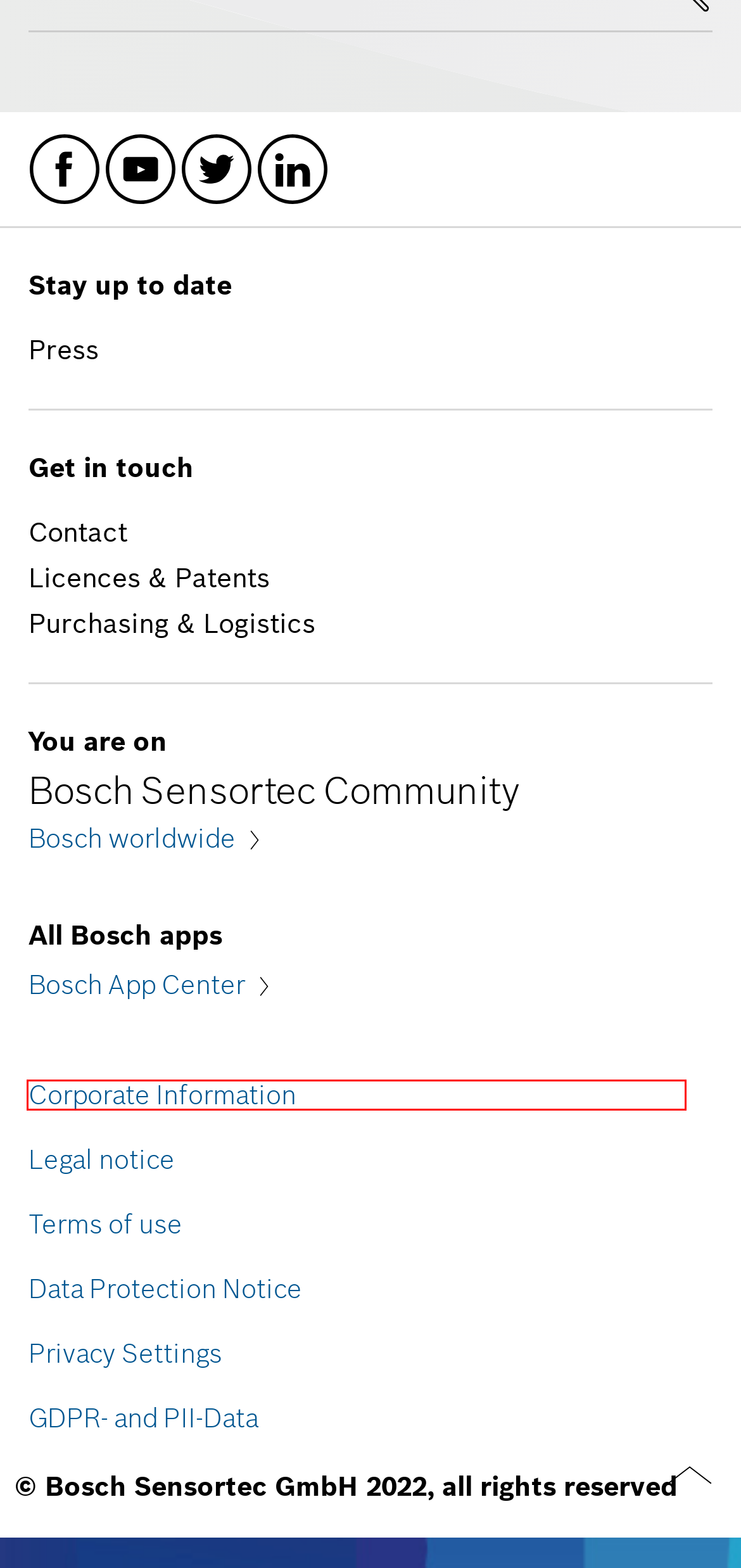You are provided with a screenshot of a webpage that includes a red rectangle bounding box. Please choose the most appropriate webpage description that matches the new webpage after clicking the element within the red bounding box. Here are the candidates:
A. Corporate information | Bosch Sensortec
B. Our company | Bosch Sensortec
C. Contact | Bosch in Germany
D. Solved: Re: BME688 connection to Android App - Page 7
E. Supply chain | Bosch Global
F. Privacy-Statement
G. Websites worldwide | Bosch in Germany
H. Bosch Media Service Start Page - Bosch Media Service

B